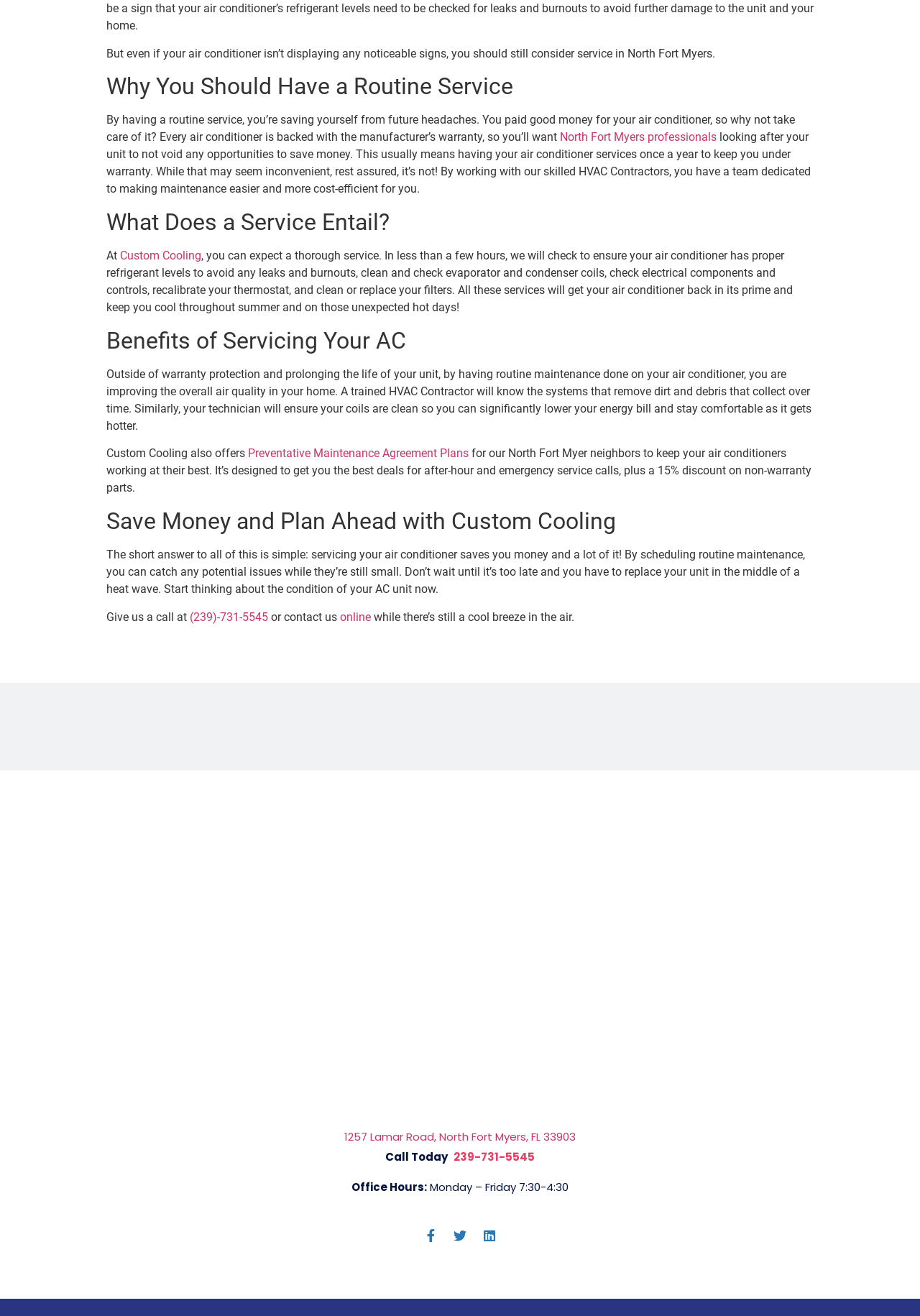Please identify the bounding box coordinates of the element that needs to be clicked to execute the following command: "Call the phone number (239)-731-5545". Provide the bounding box using four float numbers between 0 and 1, formatted as [left, top, right, bottom].

[0.206, 0.463, 0.291, 0.474]